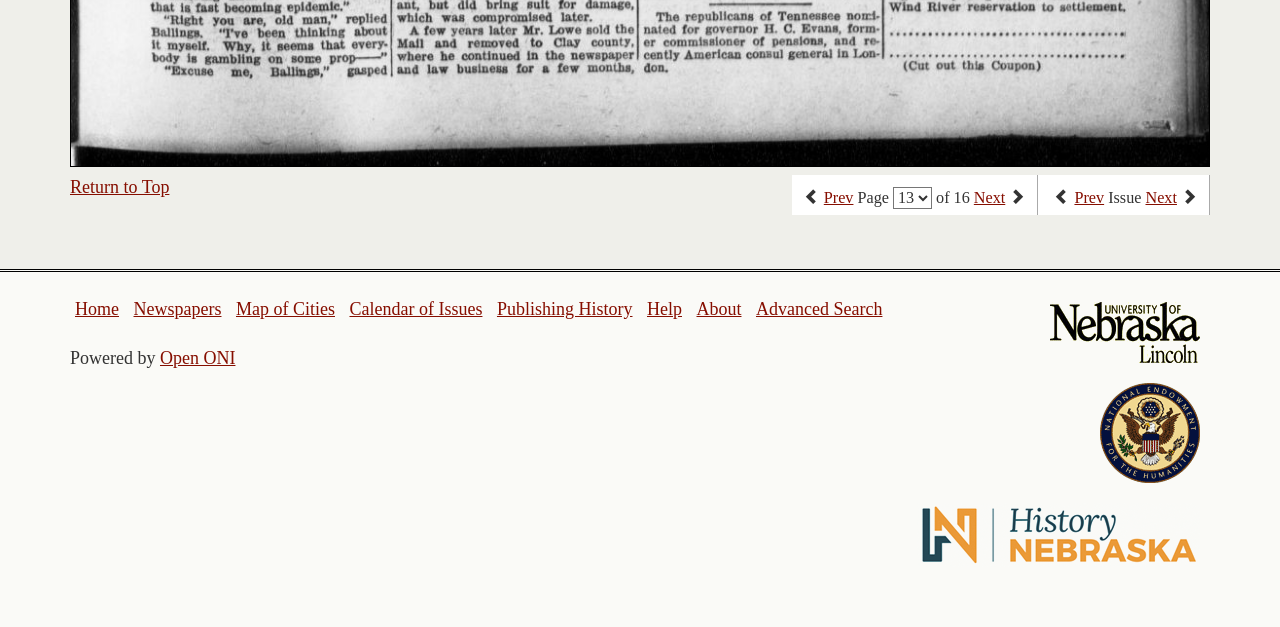Please identify the coordinates of the bounding box that should be clicked to fulfill this instruction: "go to previous page".

[0.644, 0.301, 0.667, 0.33]